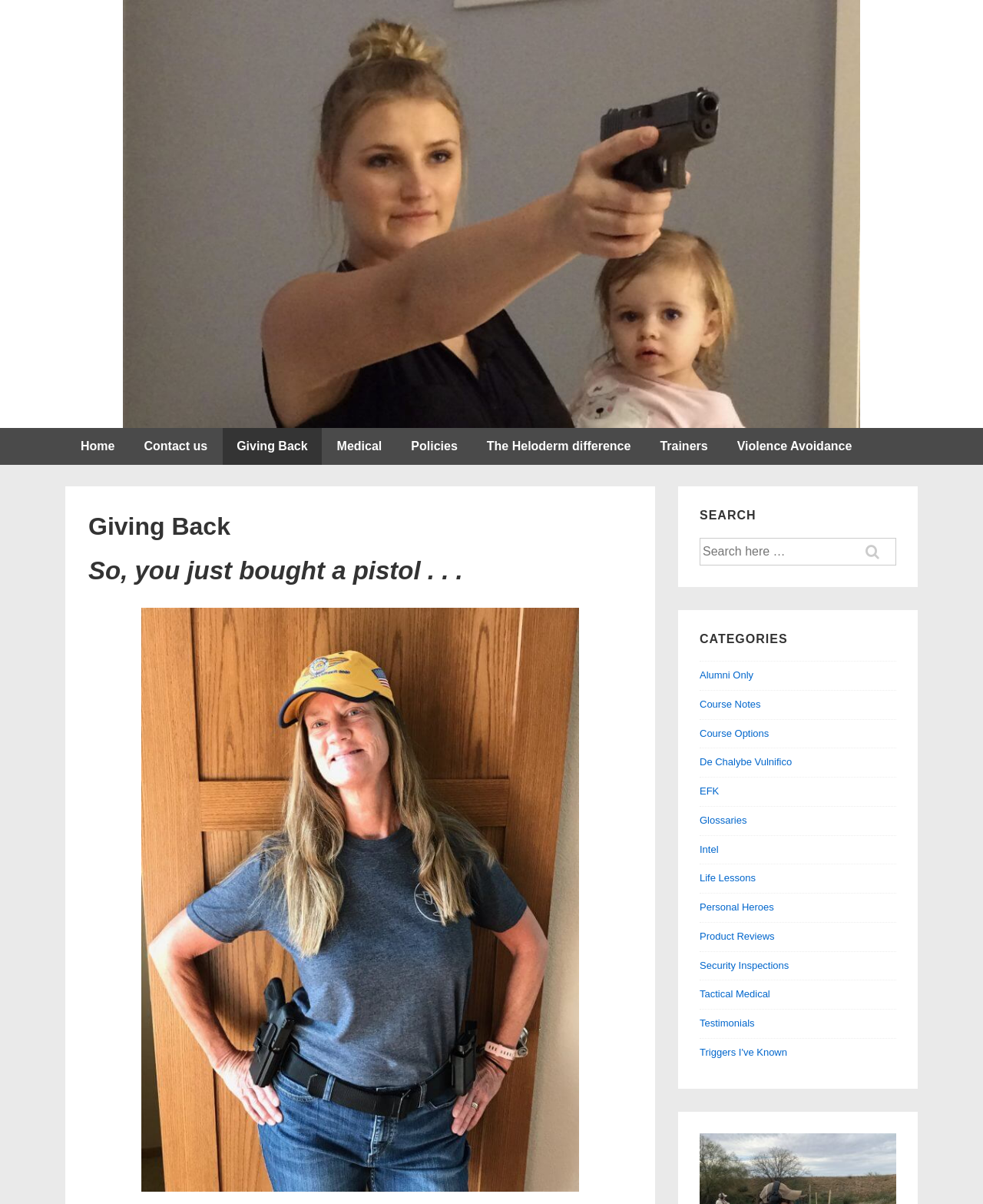Determine the bounding box coordinates of the clickable area required to perform the following instruction: "Click on the 'Violence Avoidance' link". The coordinates should be represented as four float numbers between 0 and 1: [left, top, right, bottom].

[0.736, 0.355, 0.881, 0.386]